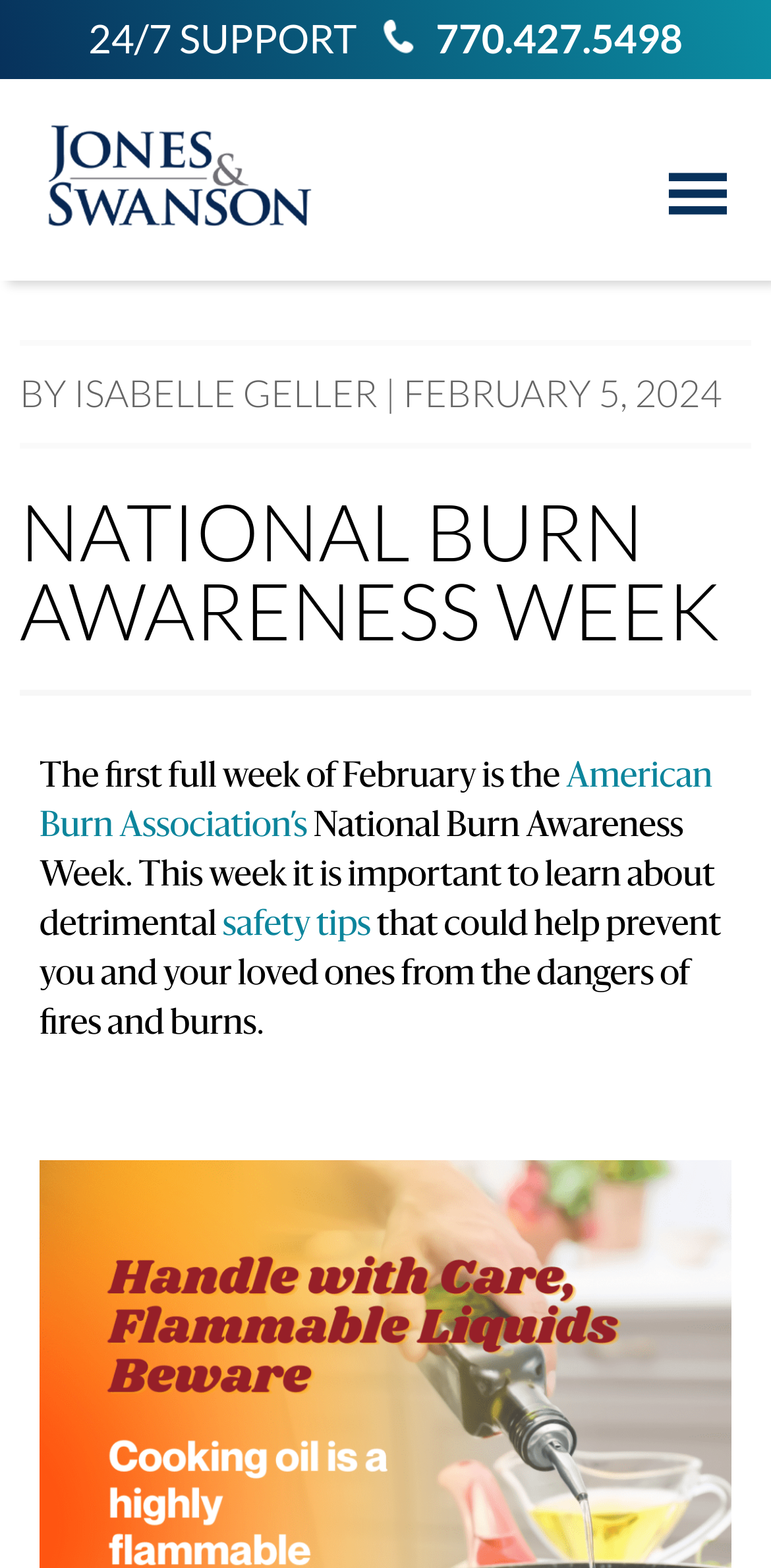Provide an in-depth caption for the elements present on the webpage.

The webpage is about National Burn Awareness Week, which takes place from February 4th to 10th. At the top left corner, there is a 24/7 support section with a phone icon and a phone number, 770.427.5498. Next to it, there is a link to Jones & Swanson with its logo. 

On the top right corner, there is a social media icon. Below the top section, there is a header area with the author's name, Isabelle Geller, and the date, February 5, 2024. The main title, "NATIONAL BURN AWARENESS WEEK", is centered in this area.

The main content starts with a paragraph of text that explains the purpose of National Burn Awareness Week, which is to learn about safety tips to prevent fires and burns. The text mentions the American Burn Association and provides a link to "safety tips". The overall layout is organized, with clear headings and concise text.